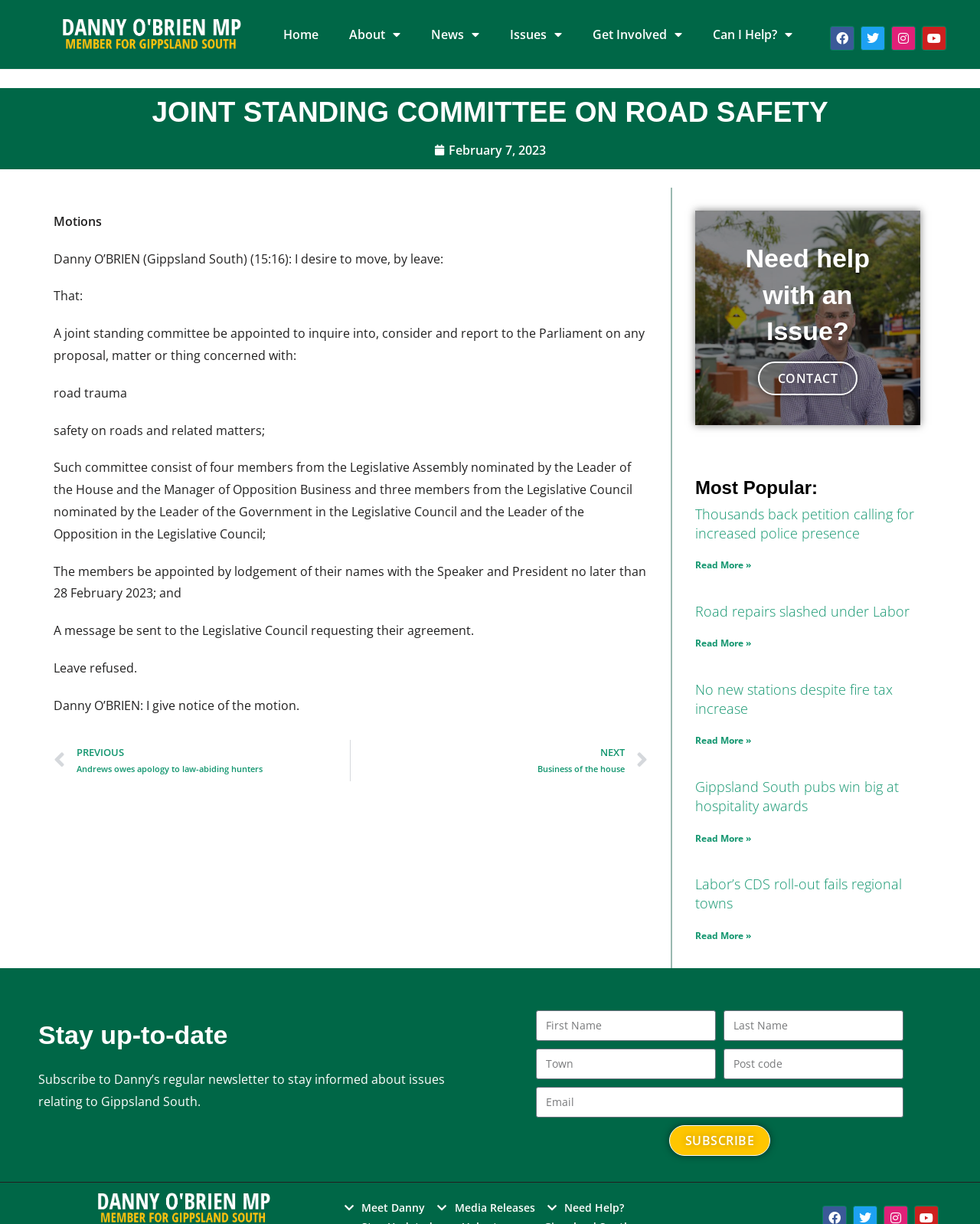Determine the bounding box coordinates of the element that should be clicked to execute the following command: "Open the 'About' menu".

[0.341, 0.014, 0.424, 0.043]